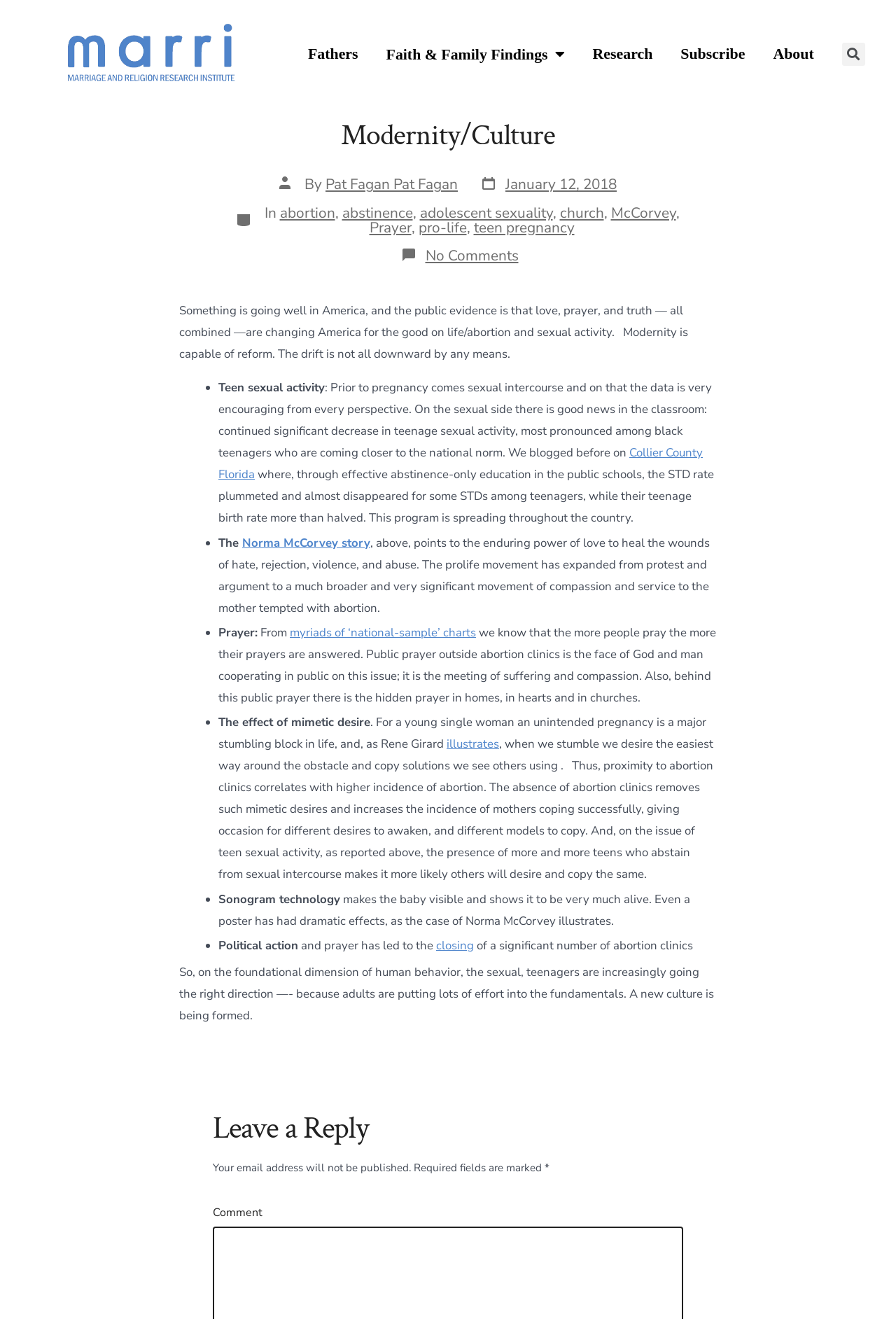Give an extensive and precise description of the webpage.

This webpage is about Modernity and Culture, with a focus on the intersection of faith, family, and social issues. At the top, there is a navigation menu with links to Fathers, Faith & Family Findings, Research, Subscribe, and About. Next to the menu, there is a search bar.

Below the navigation menu, there is a header section with the title "Modernity/Culture" and a subtitle "By Pat Fagan" with a post date of January 12, 2018. The header section also includes links to related topics such as abortion, abstinence, adolescent sexuality, church, and prayer.

The main content of the webpage is an article that discusses the positive trends in America, particularly among teenagers, regarding sexual activity and abortion. The article is divided into sections, each marked with a bullet point, and explores topics such as the decrease in teenage sexual activity, the power of love and prayer, and the impact of sonogram technology on abortion rates.

Throughout the article, there are links to external sources, such as the Norma McCorvey story and Collier County Florida, which provide additional information on the topics discussed. The article also includes quotes and references to experts, such as Rene Girard, to support its arguments.

At the bottom of the webpage, there is a section for leaving a reply, with fields for entering a comment, email address, and name. There is also a note indicating that required fields are marked with an asterisk.